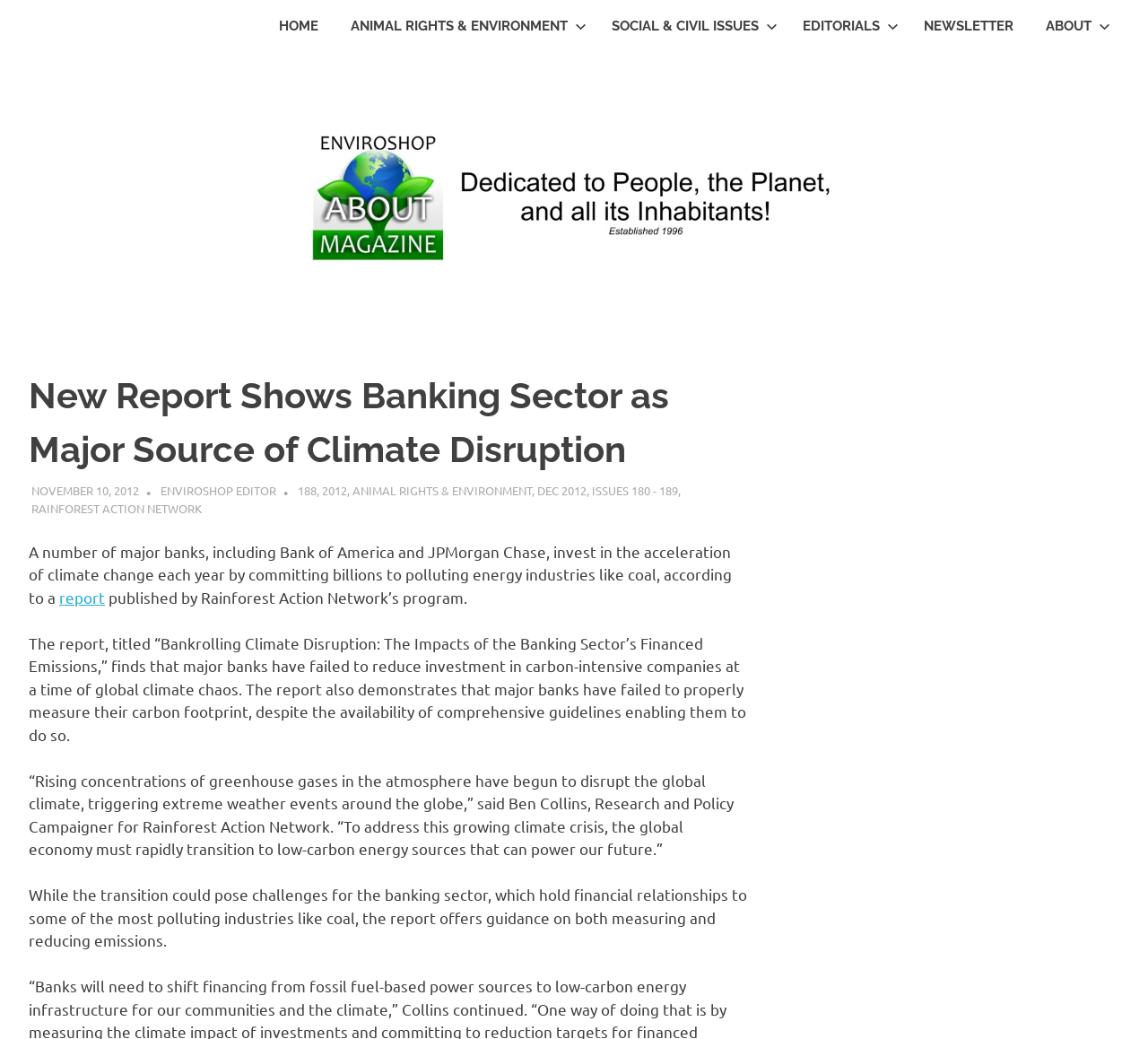Please identify the bounding box coordinates of the element's region that should be clicked to execute the following instruction: "Check the date of the report". The bounding box coordinates must be four float numbers between 0 and 1, i.e., [left, top, right, bottom].

[0.027, 0.465, 0.121, 0.479]